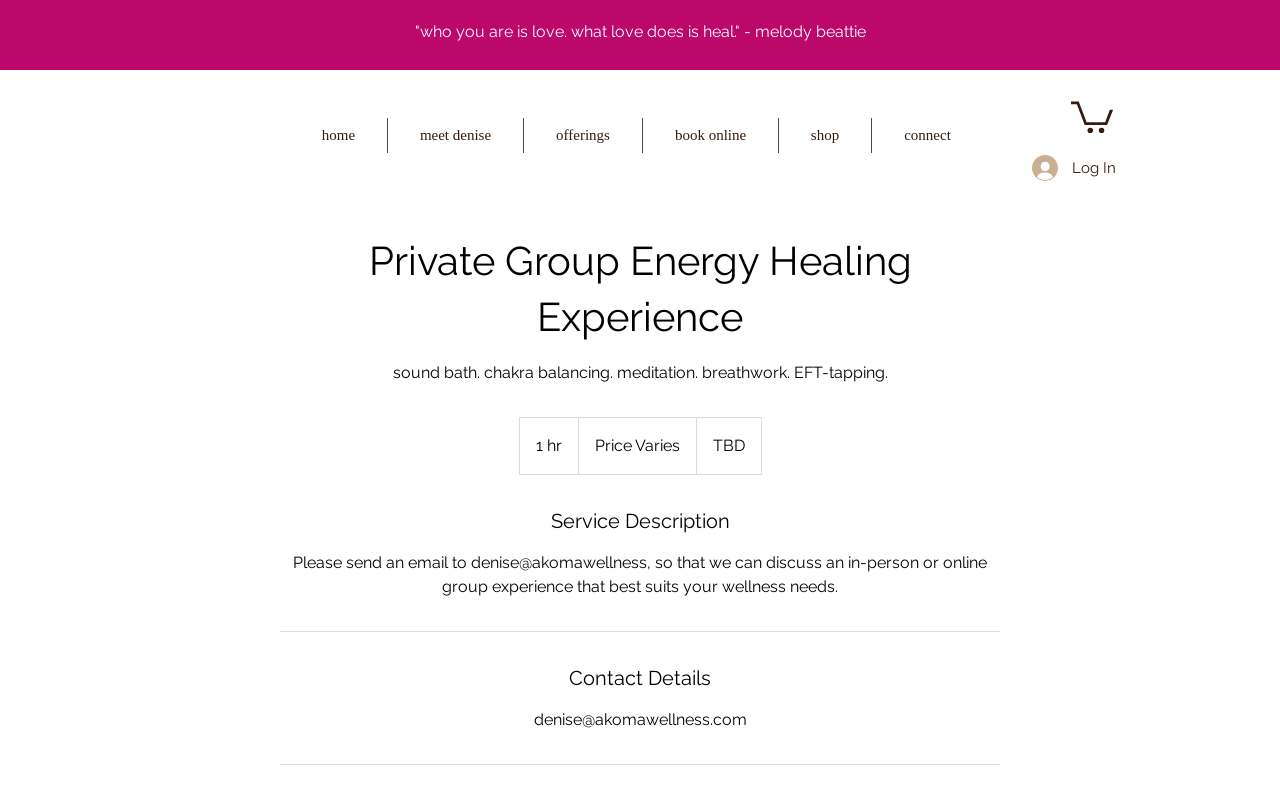Answer the following inquiry with a single word or phrase:
What is the purpose of the 'book online' link?

To book a session